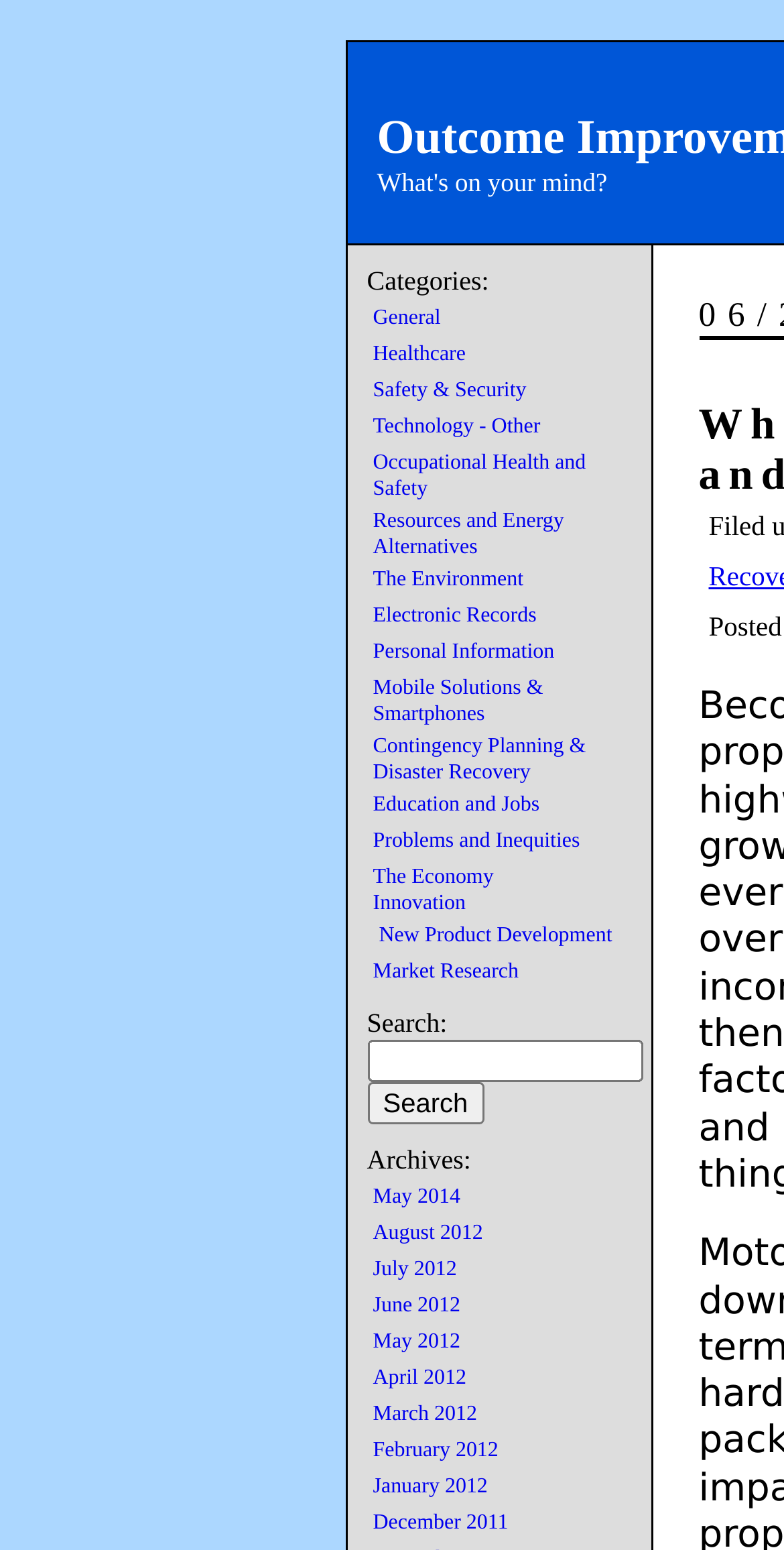Please identify the bounding box coordinates of the region to click in order to complete the given instruction: "Click on the New Product Development link". The coordinates should be four float numbers between 0 and 1, i.e., [left, top, right, bottom].

[0.483, 0.597, 0.781, 0.611]